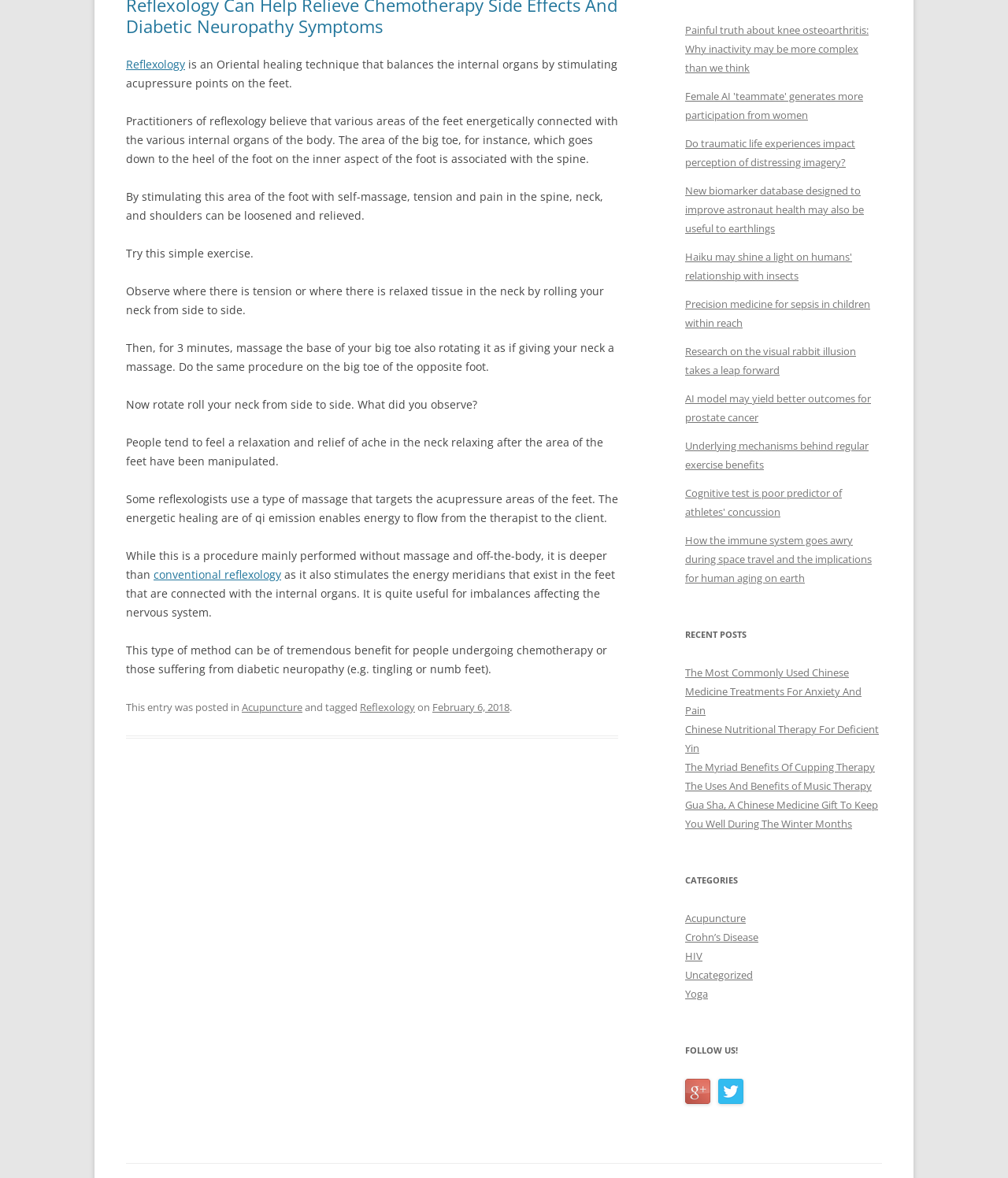Show the bounding box coordinates for the HTML element as described: "February 6, 2018".

[0.429, 0.594, 0.505, 0.606]